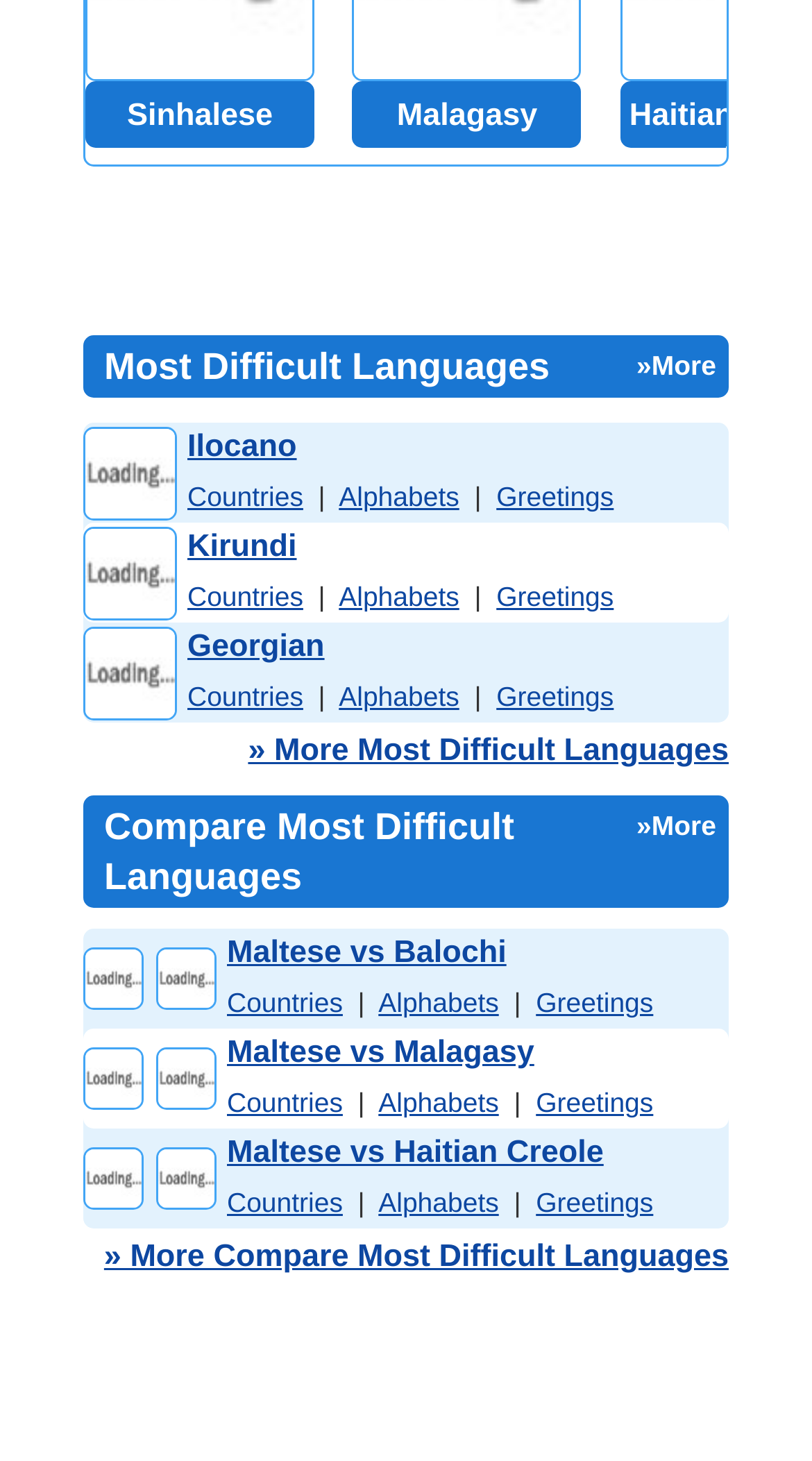From the screenshot, find the bounding box of the UI element matching this description: "title="Ilocano Language"". Supply the bounding box coordinates in the form [left, top, right, bottom], each a float between 0 and 1.

[0.103, 0.311, 0.218, 0.335]